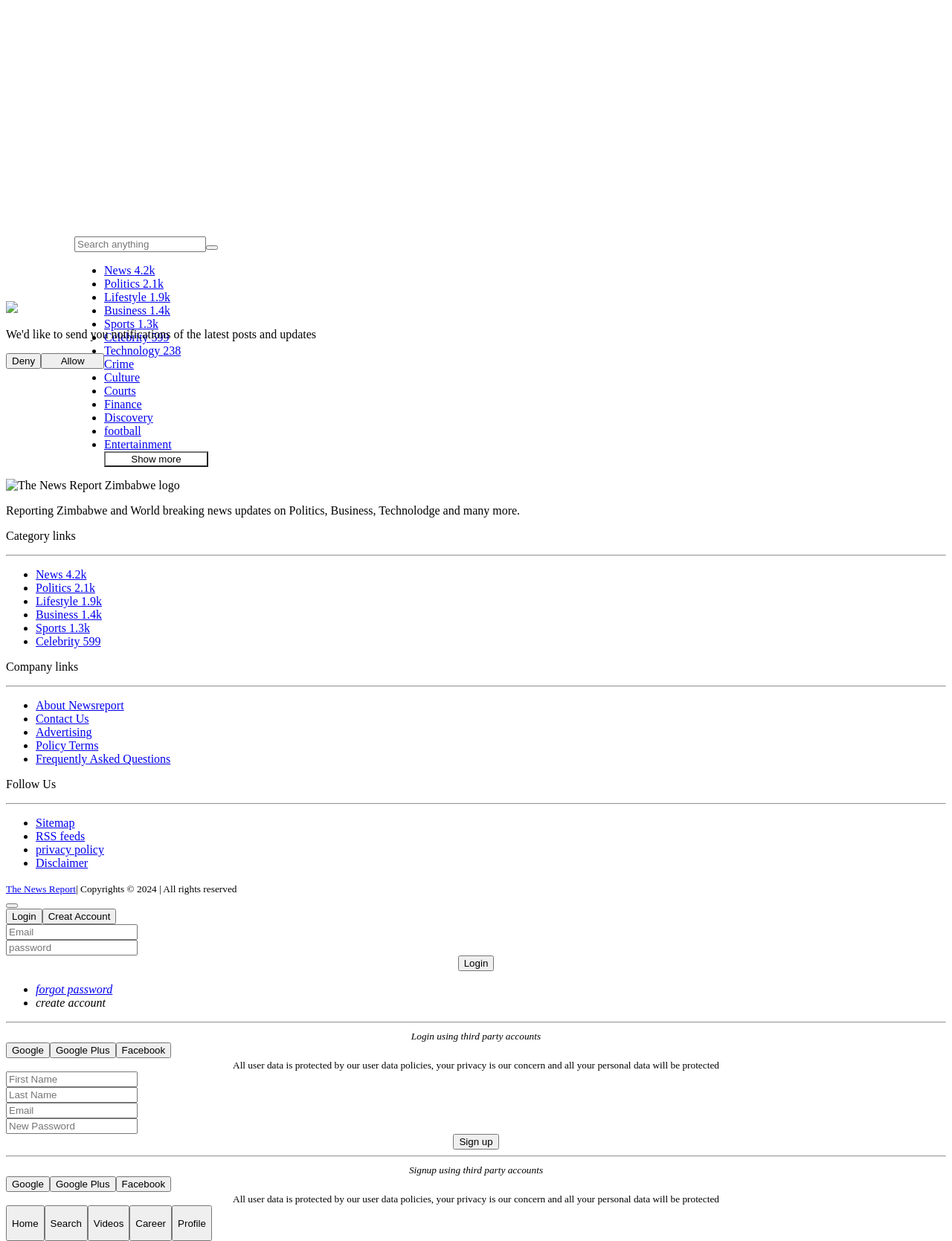Please identify the bounding box coordinates of the clickable area that will allow you to execute the instruction: "Enter email".

[0.006, 0.745, 0.145, 0.758]